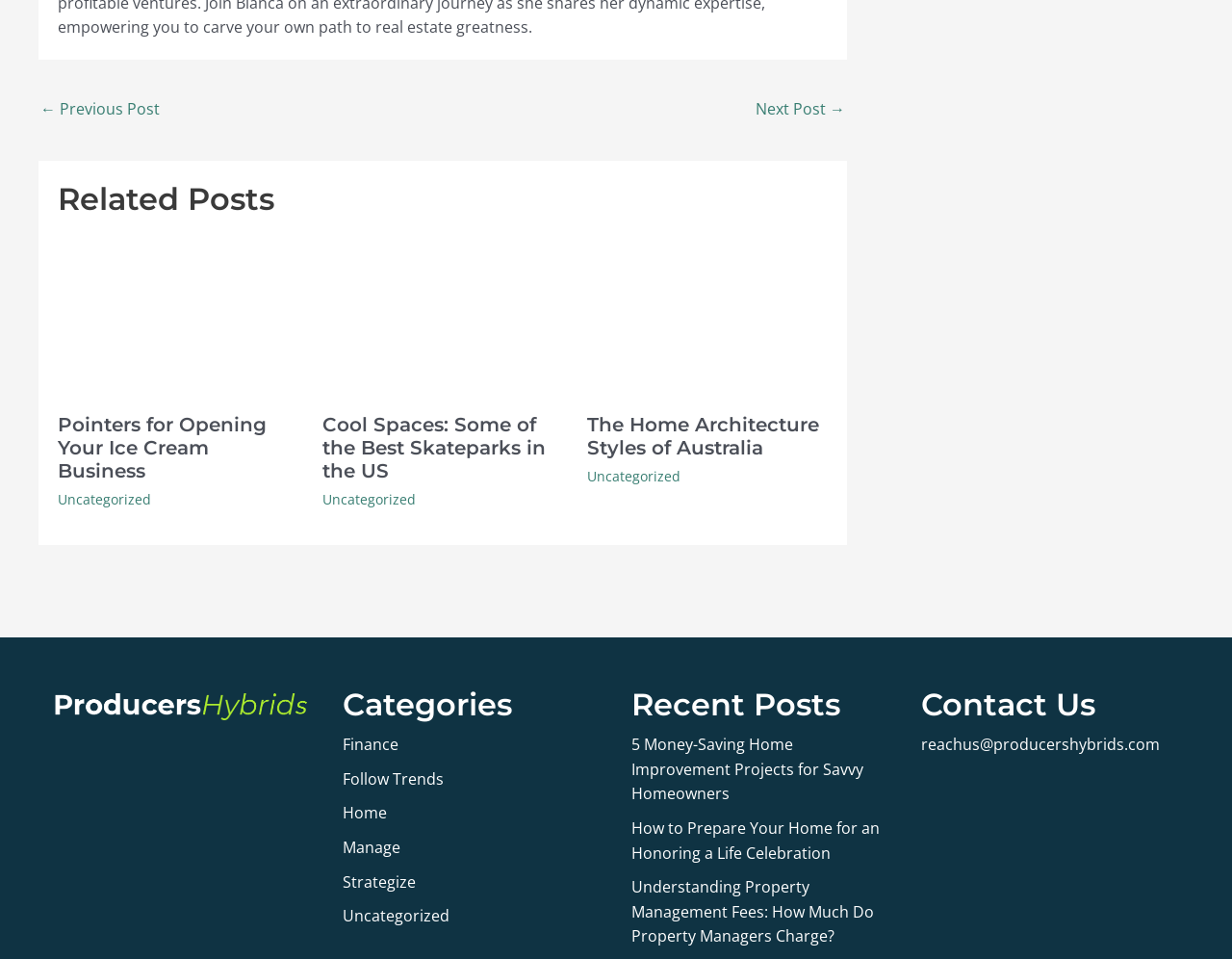Can you provide the bounding box coordinates for the element that should be clicked to implement the instruction: "Explore the 'Finance' category"?

[0.278, 0.765, 0.323, 0.787]